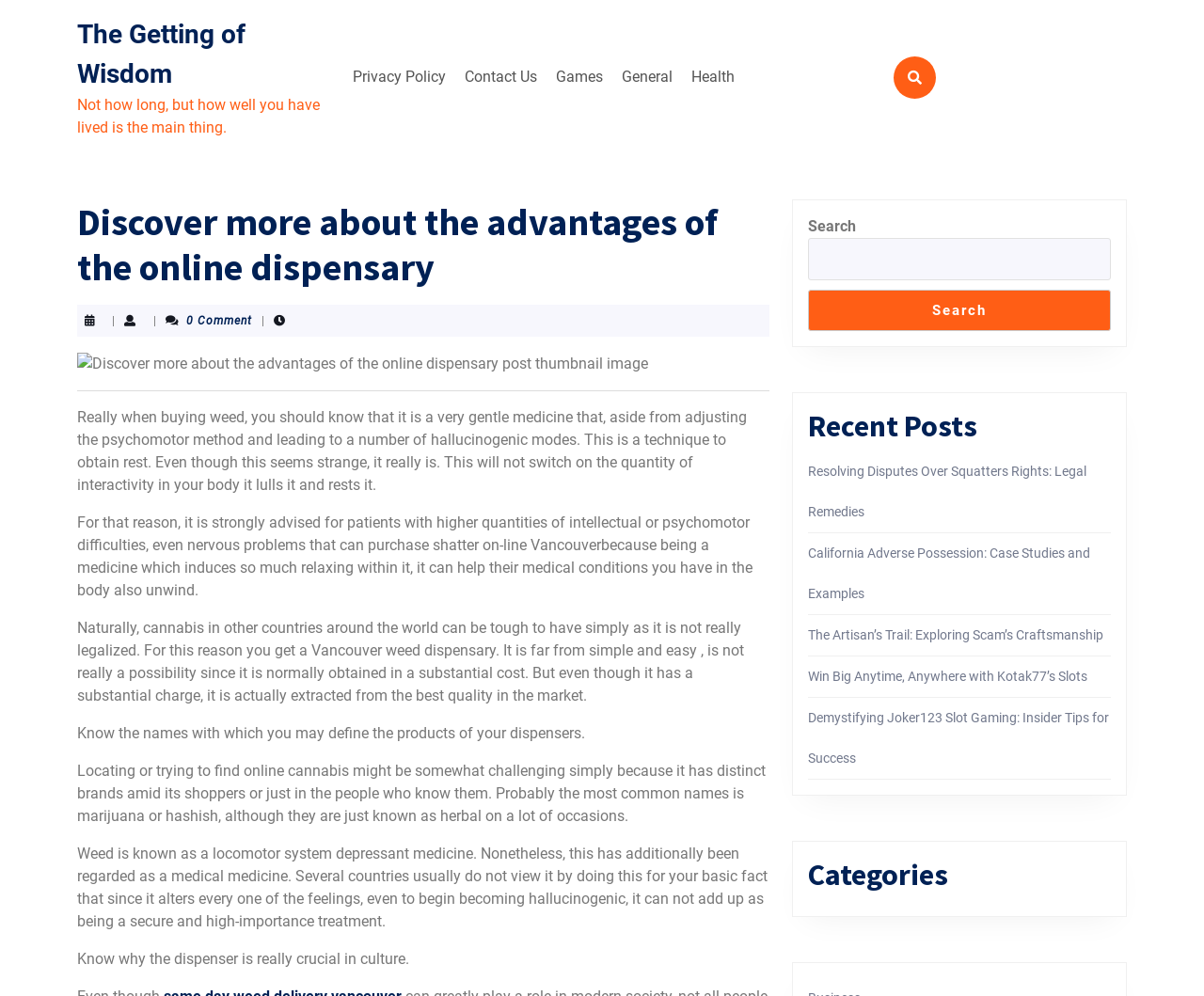Based on the element description, predict the bounding box coordinates (top-left x, top-left y, bottom-right x, bottom-right y) for the UI element in the screenshot: The Getting of Wisdom

[0.064, 0.019, 0.204, 0.09]